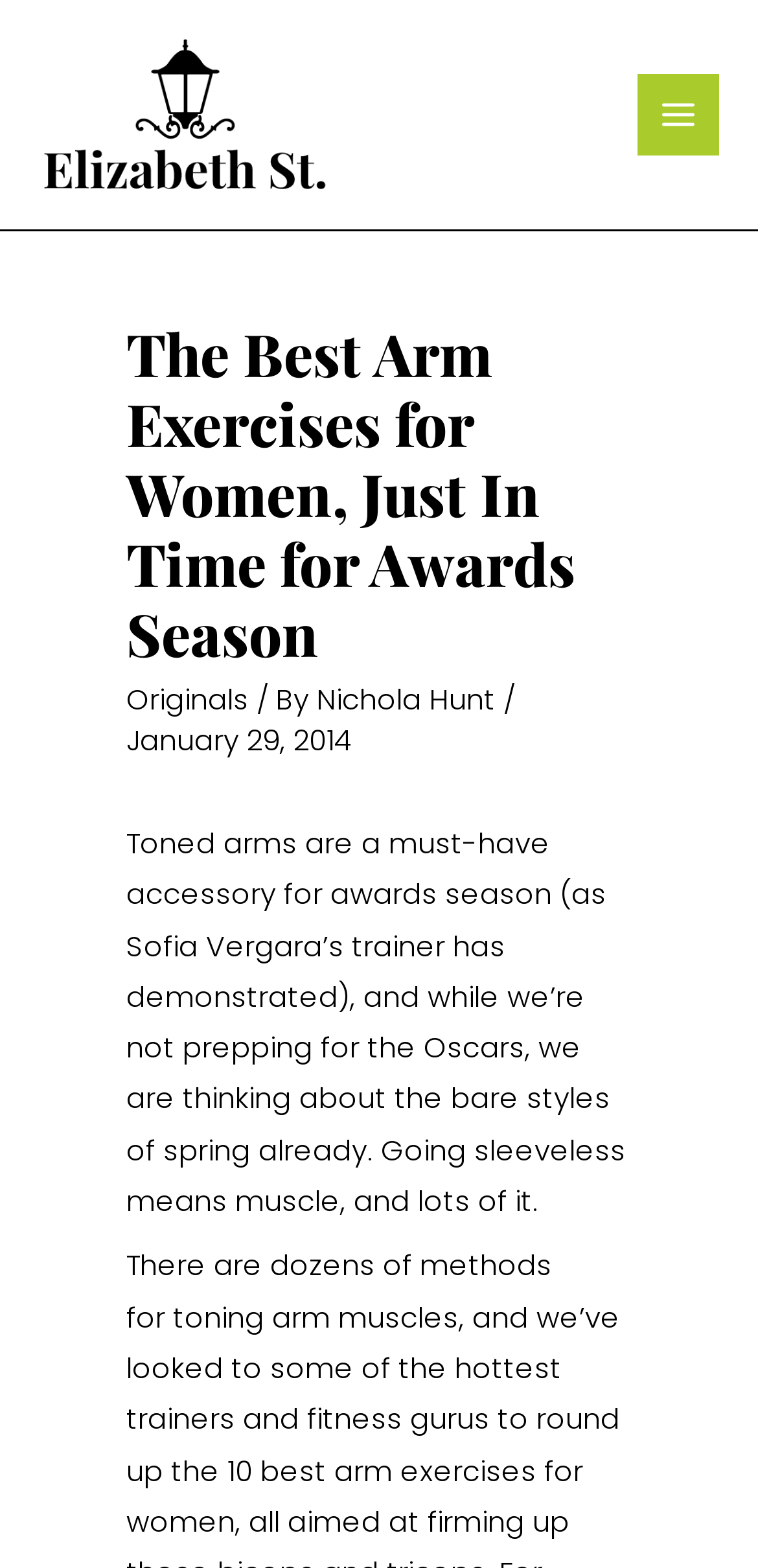Using the format (top-left x, top-left y, bottom-right x, bottom-right y), provide the bounding box coordinates for the described UI element. All values should be floating point numbers between 0 and 1: parent_node: Skip to content

None